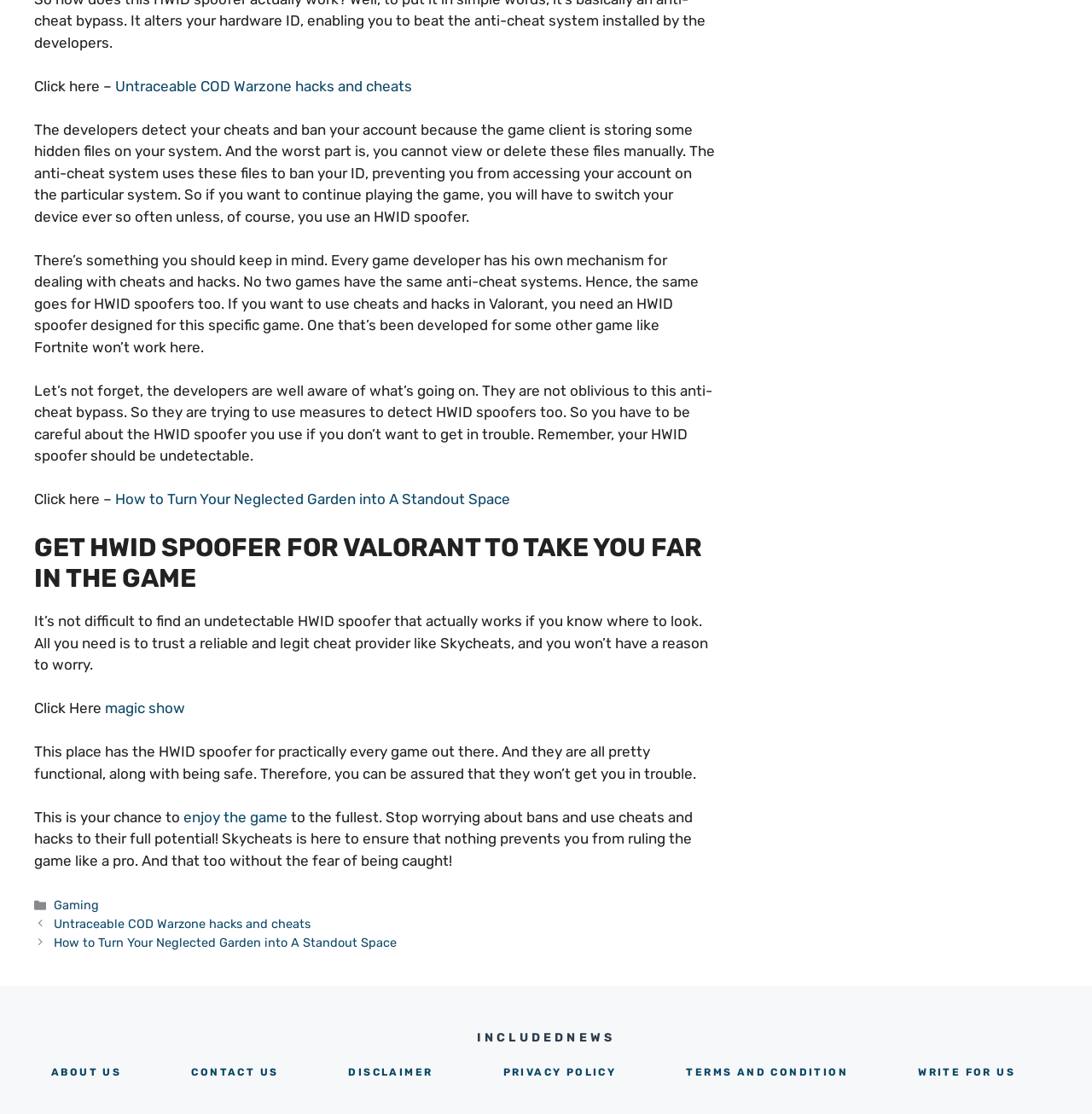Locate the bounding box coordinates of the element that needs to be clicked to carry out the instruction: "Click on 'How to Turn Your Neglected Garden into A Standout Space'". The coordinates should be given as four float numbers ranging from 0 to 1, i.e., [left, top, right, bottom].

[0.105, 0.44, 0.467, 0.456]